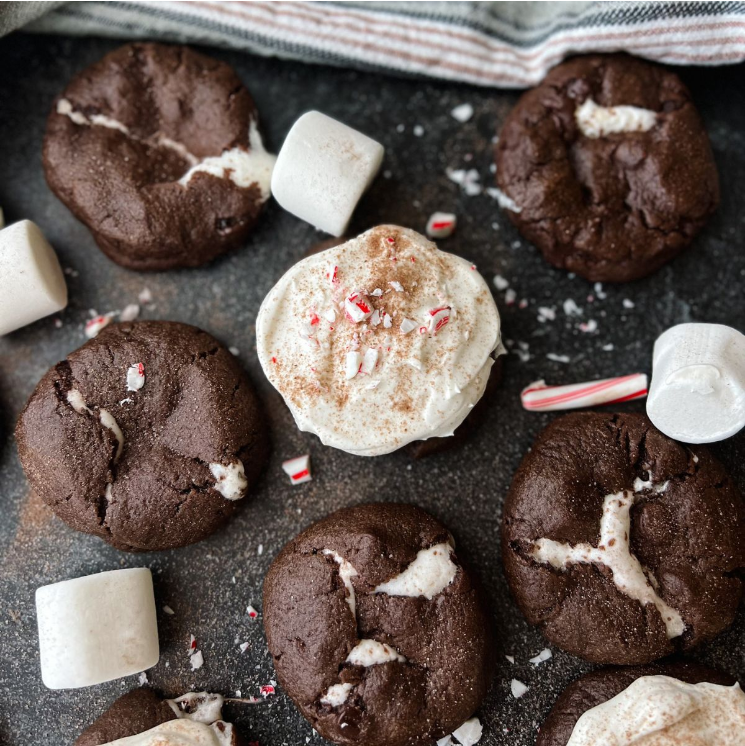Explain all the elements you observe in the image.

The image showcases a delightful arrangement of hot cocoa cookies, characterized by their rich chocolate color and topped with a creamy whipped frosting. The cookies are beautifully arranged on a dark surface, surrounded by fluffy marshmallows and festive candy canes, adding to their holiday charm. One cookie stands out with a generous swirl of whipped cream, garnished with crushed peppermint candy, inviting a sense of joy and warmth associated with cozy winter treats. The overall scene evokes a festive atmosphere, perfect for enjoying with a cup of hot cocoa after outdoor winter activities.